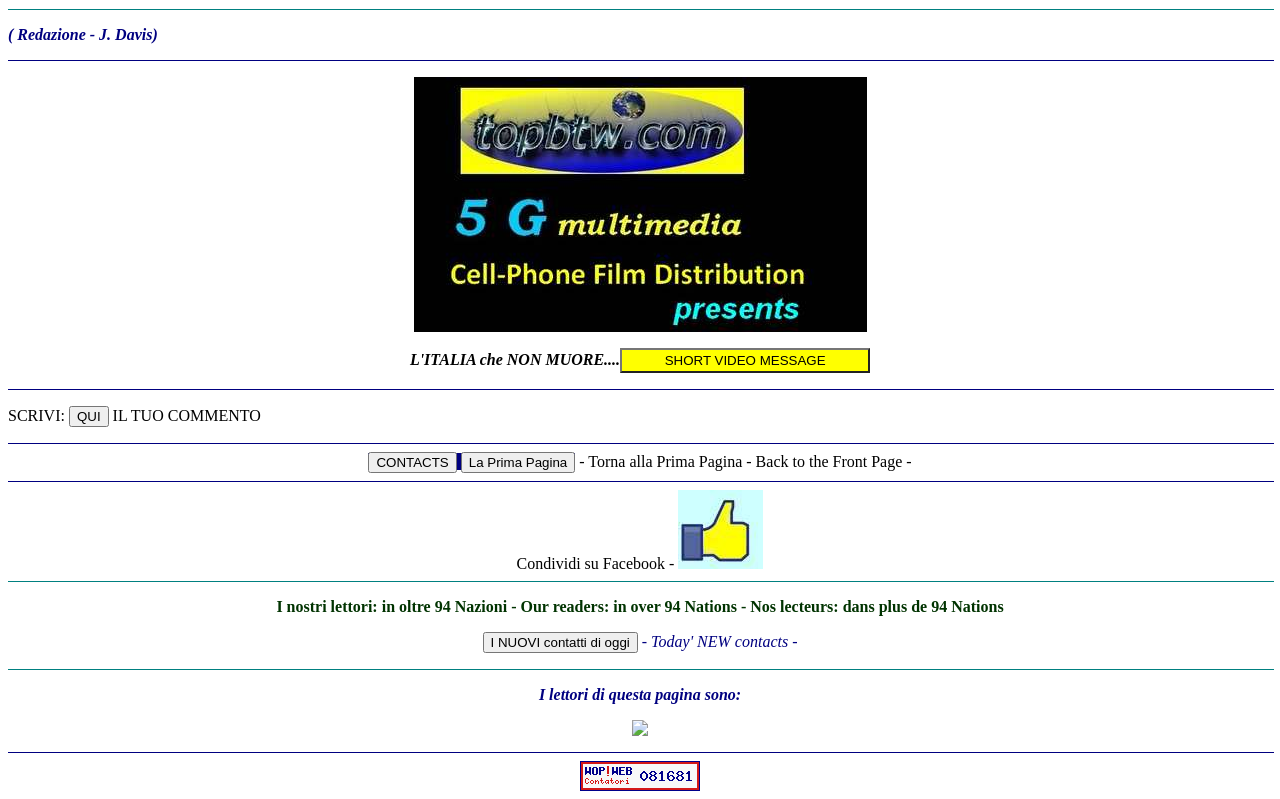Using the element description value="CONTACTS", predict the bounding box coordinates for the UI element. Provide the coordinates in (top-left x, top-left y, bottom-right x, bottom-right y) format with values ranging from 0 to 1.

[0.288, 0.566, 0.357, 0.592]